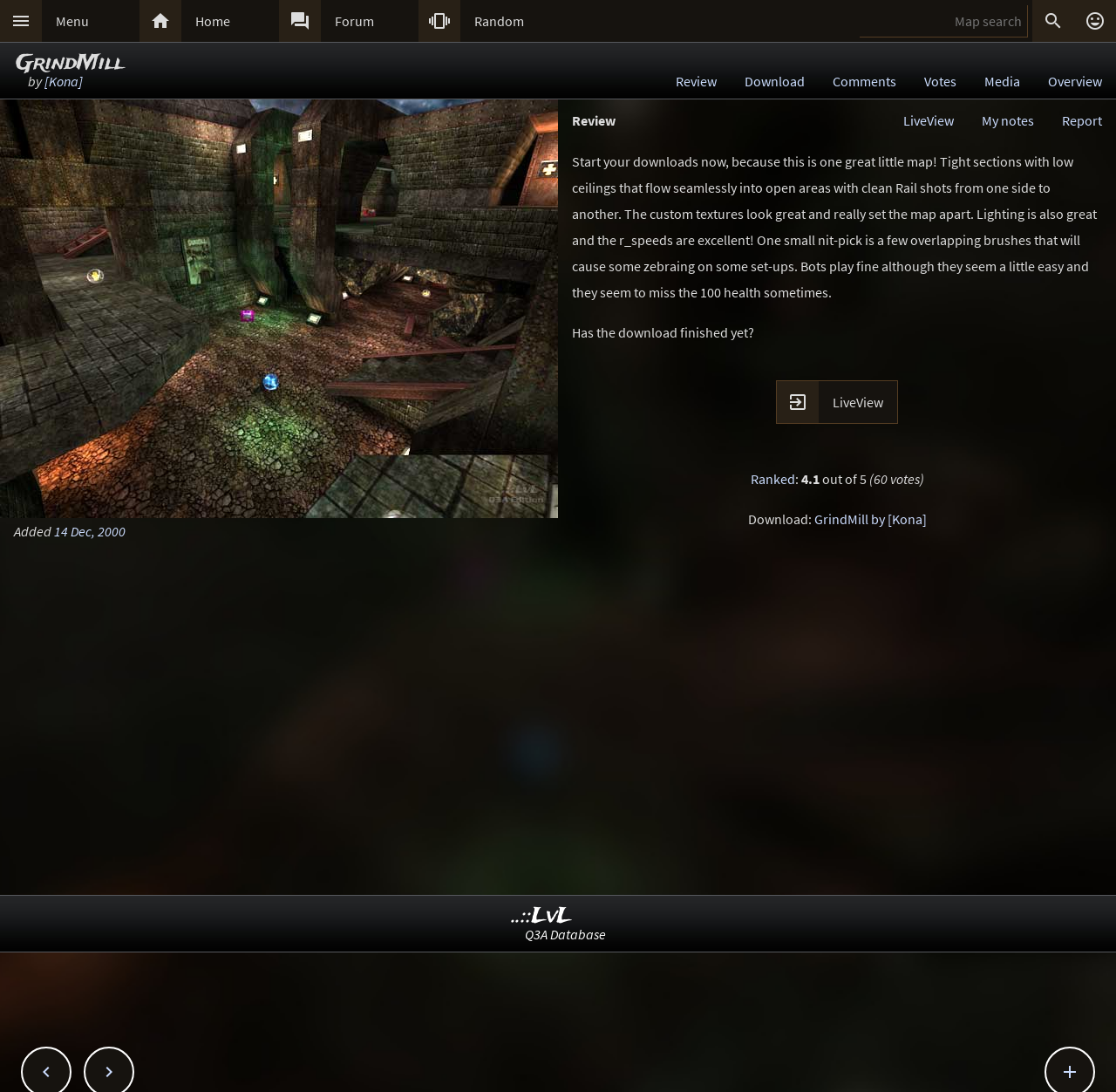Please identify the bounding box coordinates of where to click in order to follow the instruction: "View map overview".

[0.927, 0.058, 1.0, 0.09]